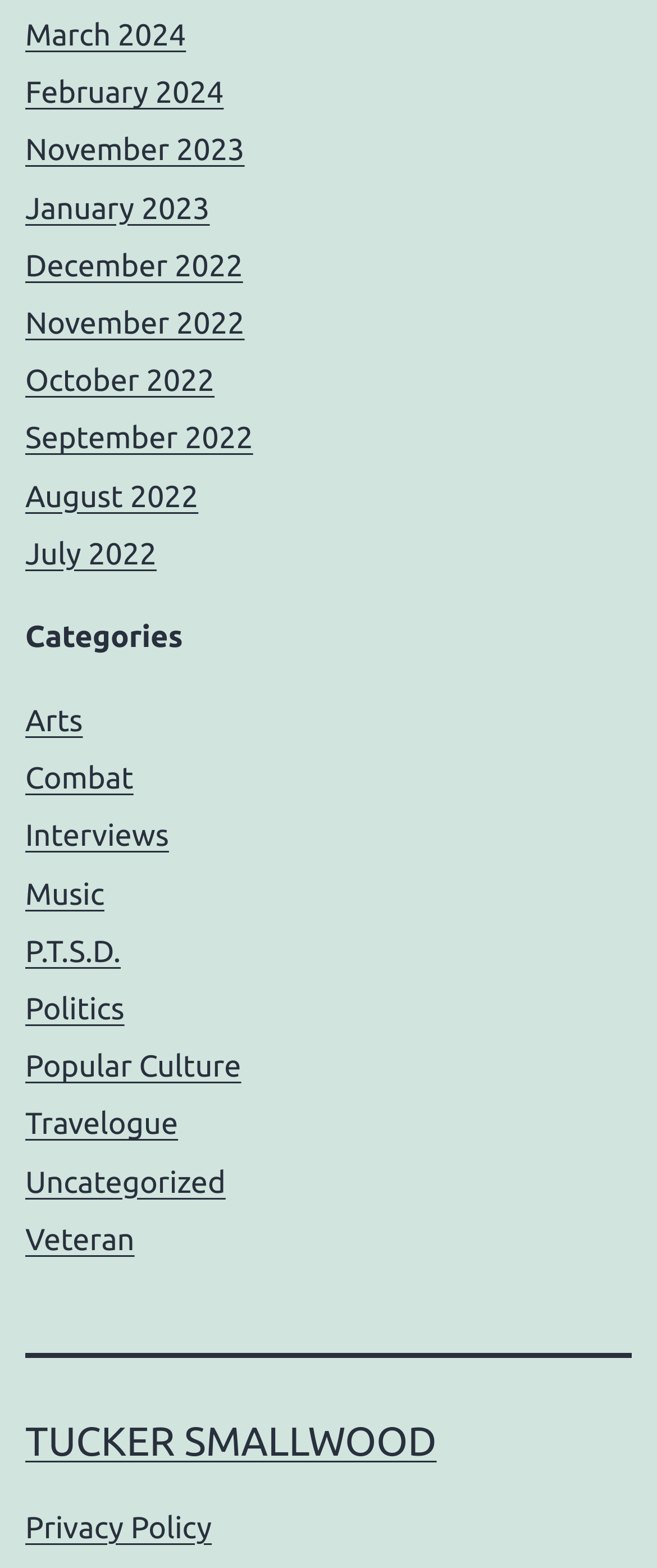Is there a category for 'Sports'?
Use the screenshot to answer the question with a single word or phrase.

No